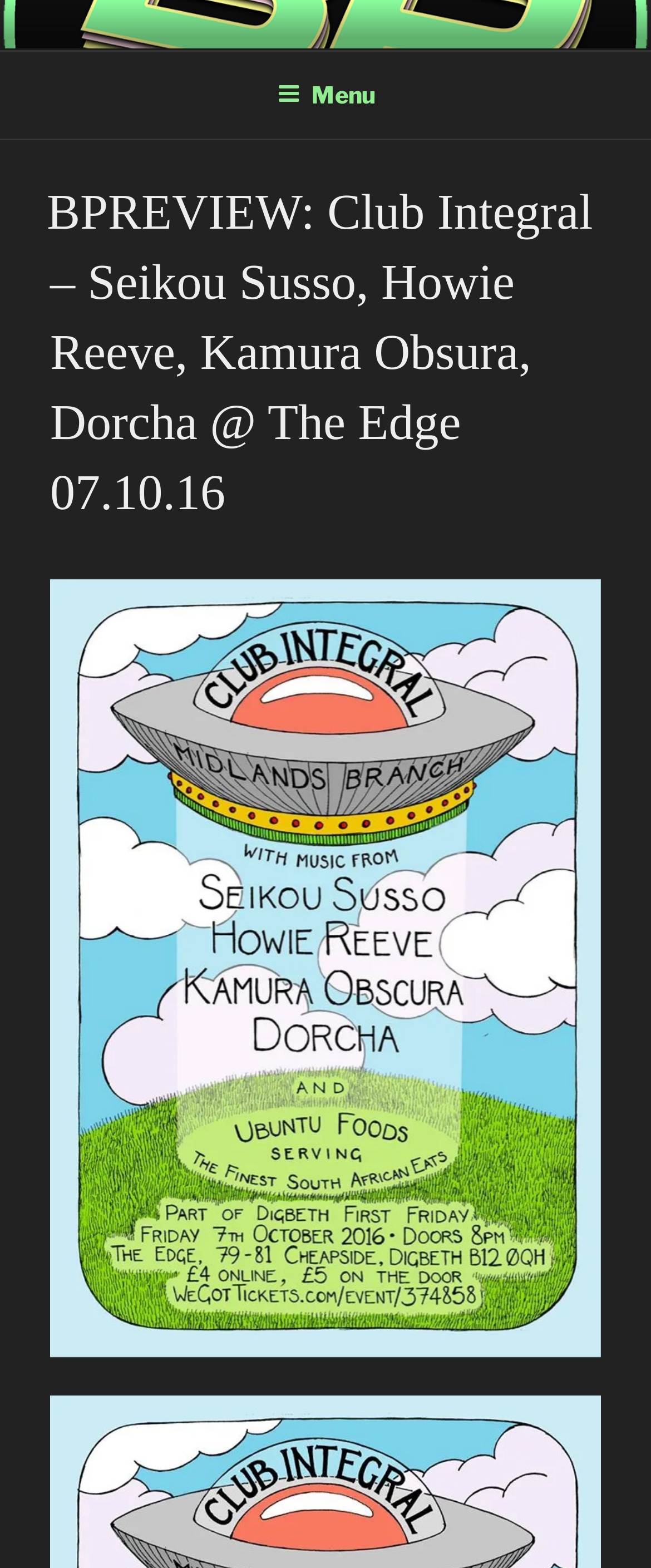Is the top menu expanded?
From the image, respond using a single word or phrase.

No